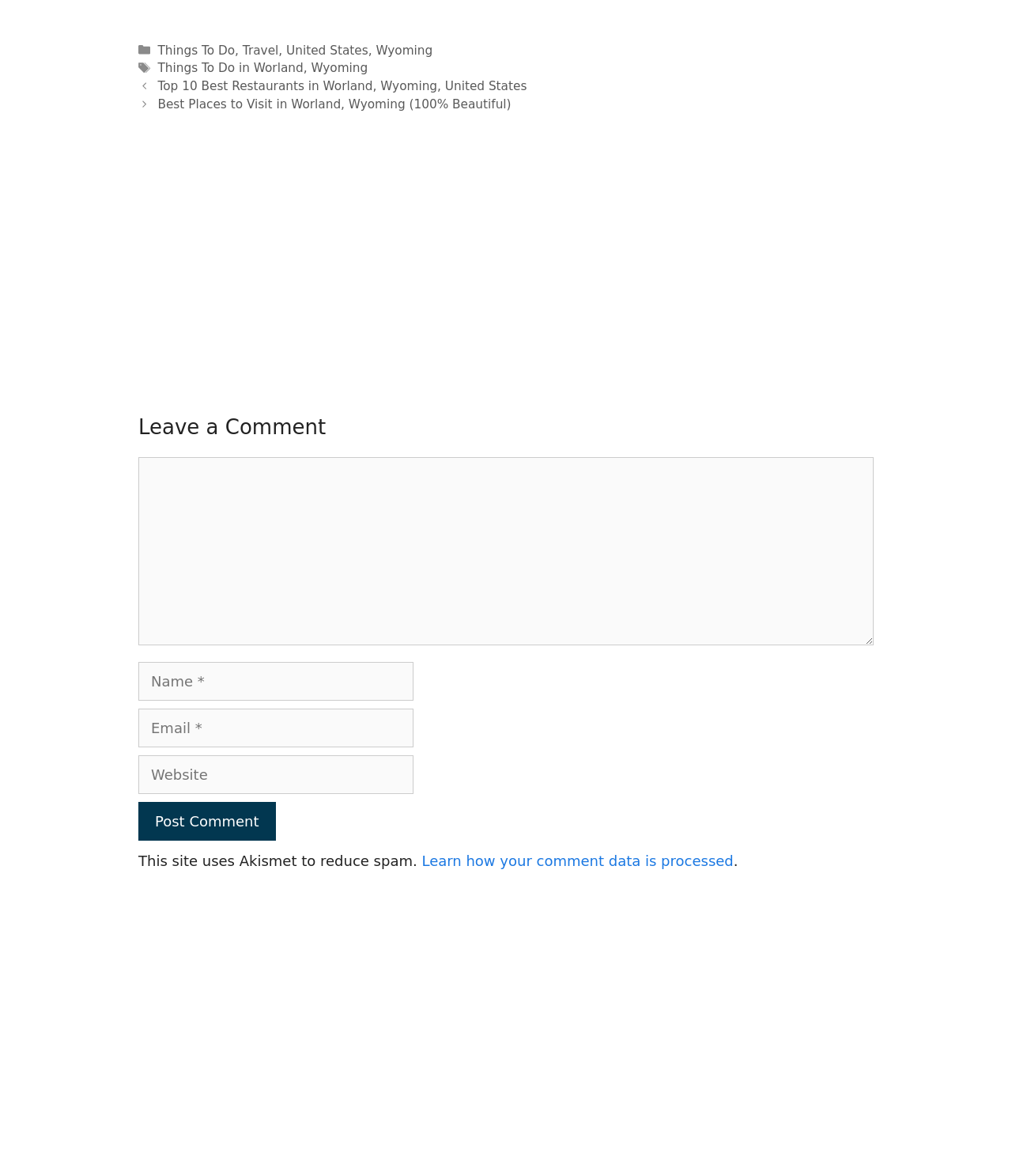Highlight the bounding box of the UI element that corresponds to this description: "Wyoming".

[0.371, 0.037, 0.428, 0.049]